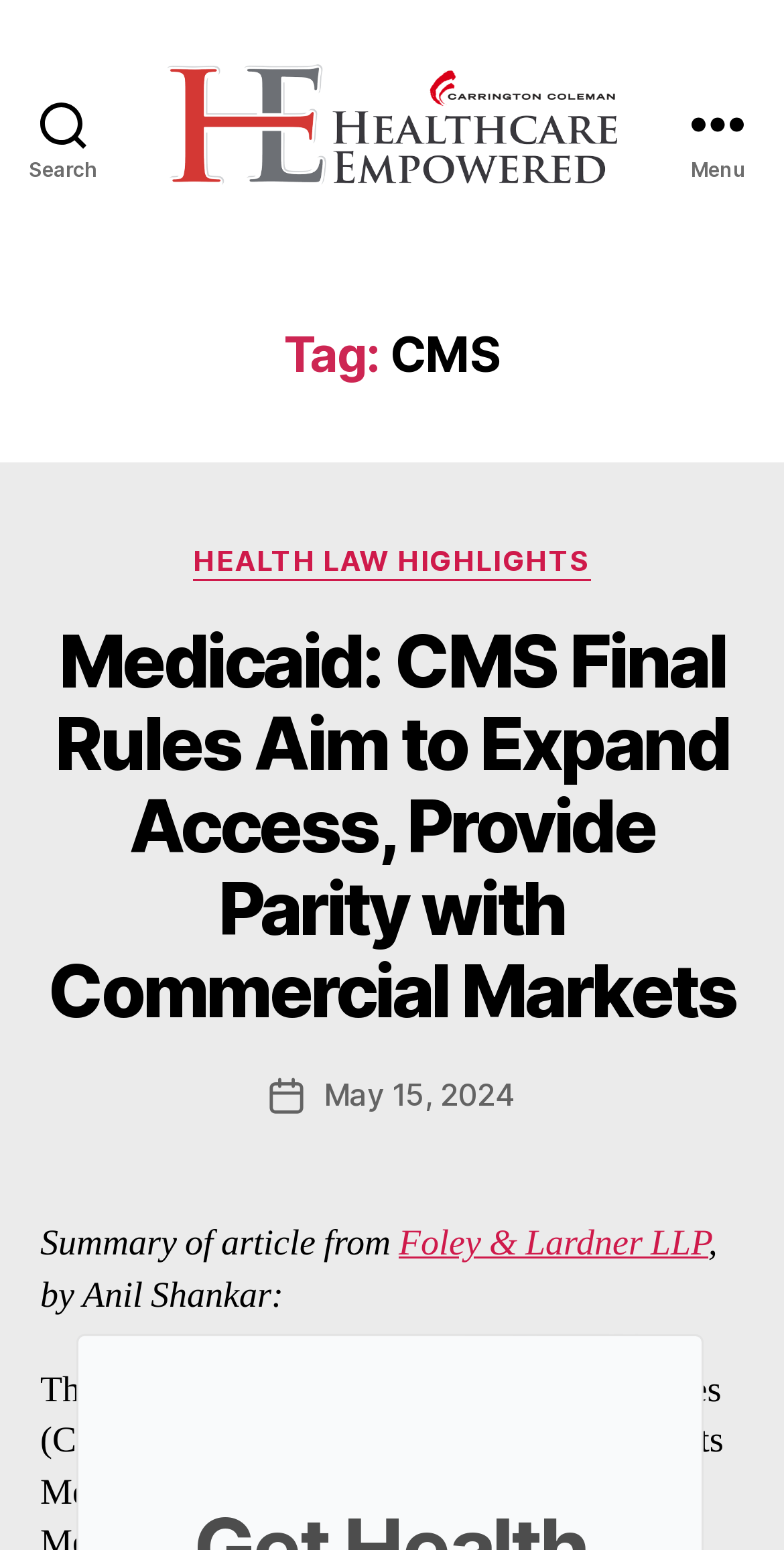Please provide the bounding box coordinates for the UI element as described: "May 15, 2024". The coordinates must be four floats between 0 and 1, represented as [left, top, right, bottom].

[0.413, 0.694, 0.656, 0.718]